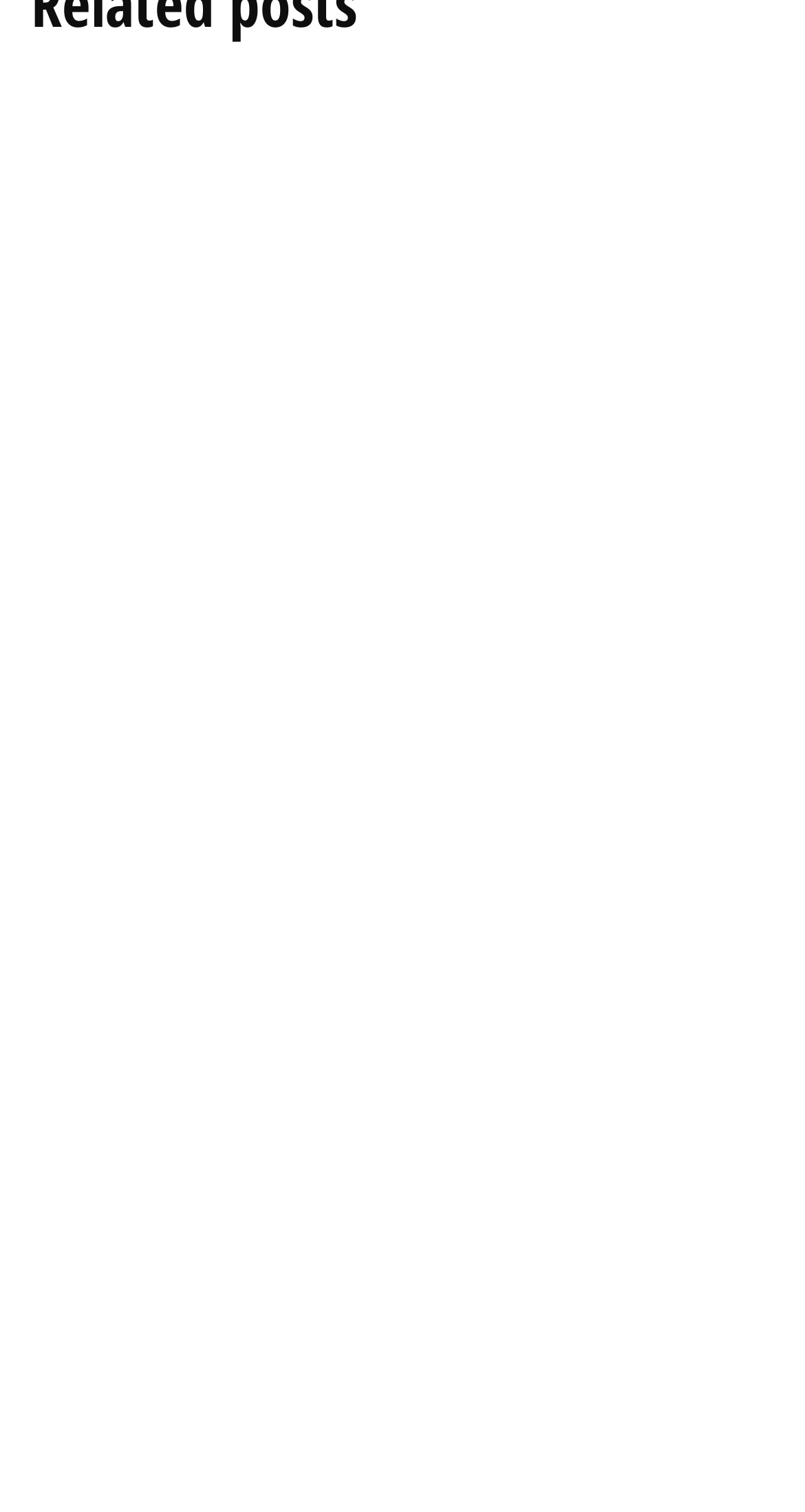Using the information in the image, could you please answer the following question in detail:
What is the theme of the 'Goldthorpe Terraces' project?

I read the descriptive text associated with the 'Goldthorpe Terraces' project, which mentions 'challenging the existing urban environment across four residential terraced streets'. This suggests that the theme of the project is related to urban environment.